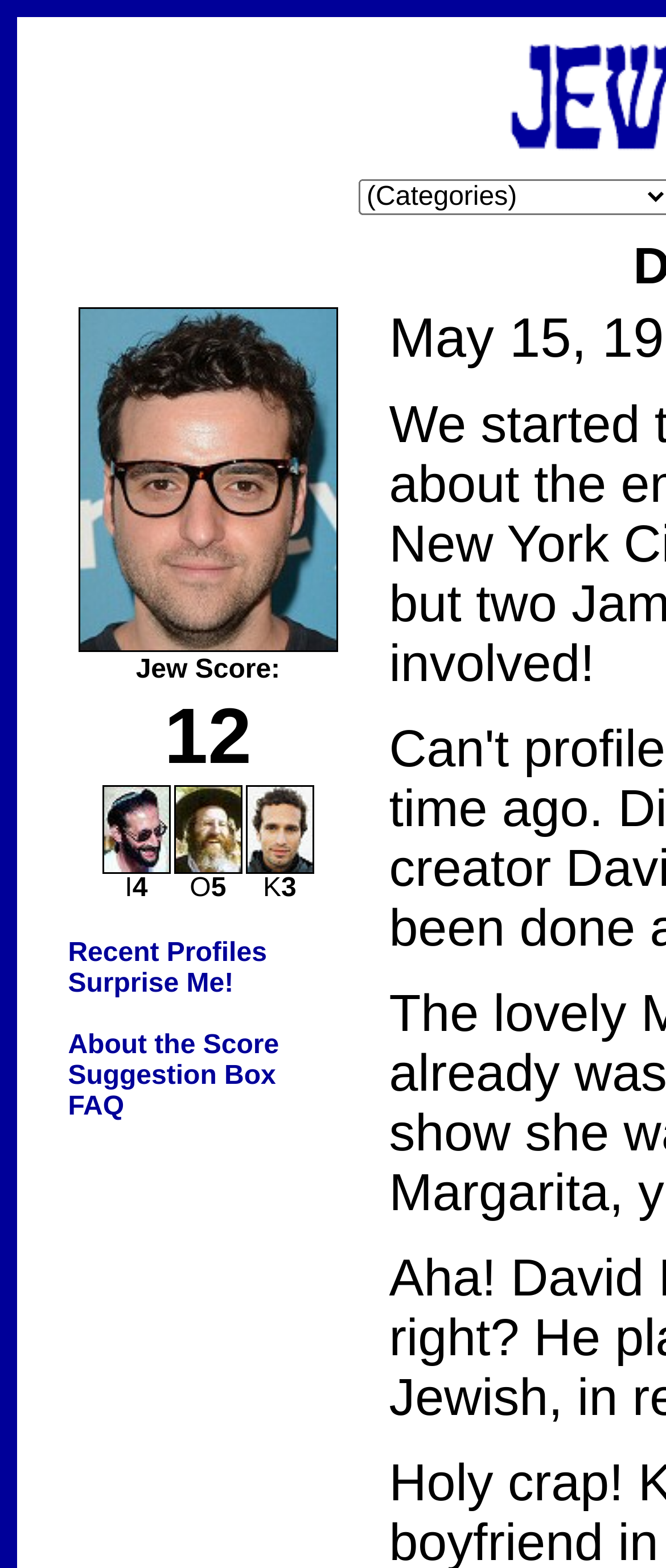What is the position of the image in the first element?
Answer the question with detailed information derived from the image.

The first element is an image, and its bounding box coordinates [0.117, 0.196, 0.507, 0.416] indicate that it is positioned at the top-left corner of the webpage.